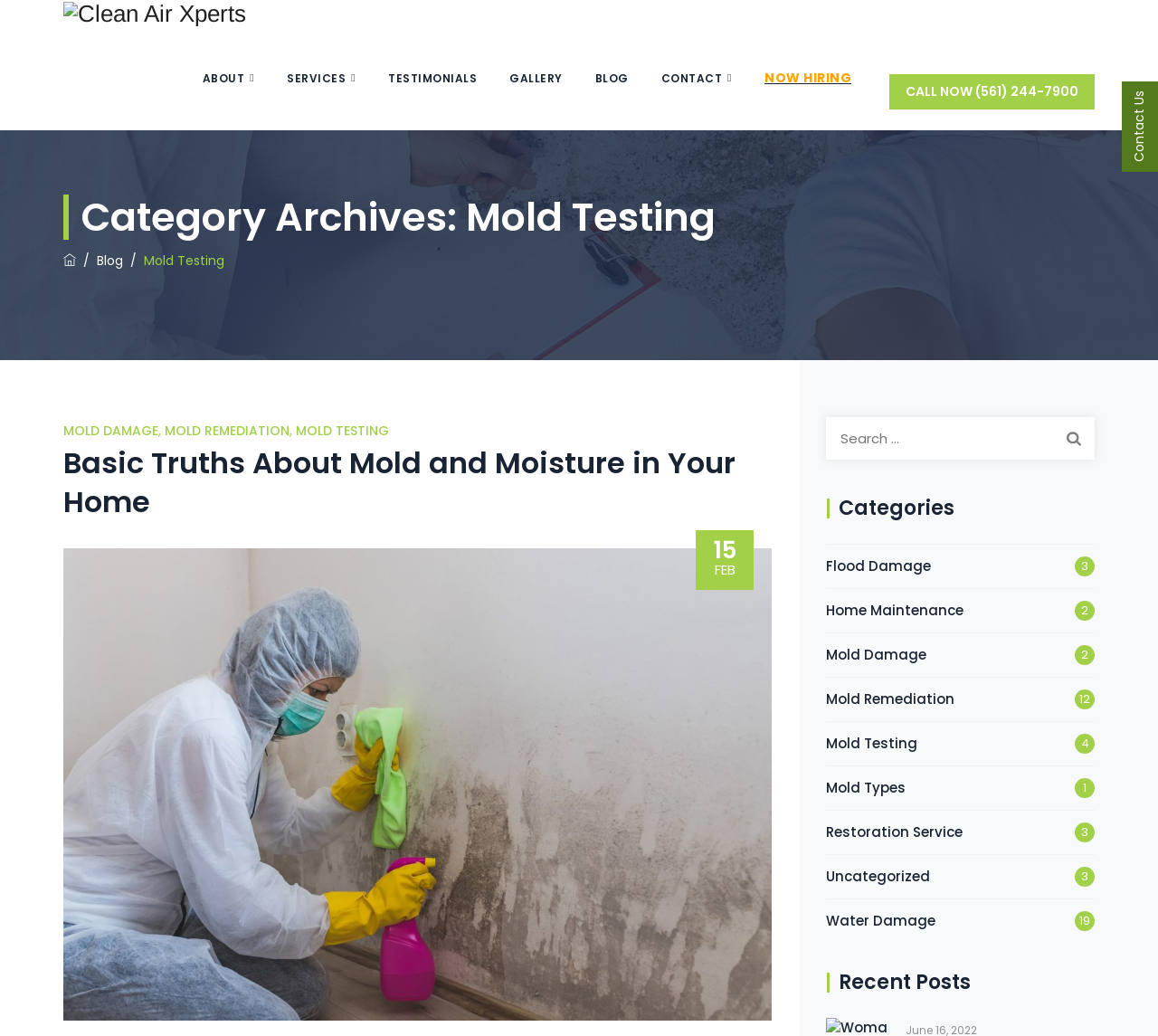Using the description: "parent_node: Contact Us", determine the UI element's bounding box coordinates. Ensure the coordinates are in the format of four float numbers between 0 and 1, i.e., [left, top, right, bottom].

[0.969, 0.079, 1.0, 0.166]